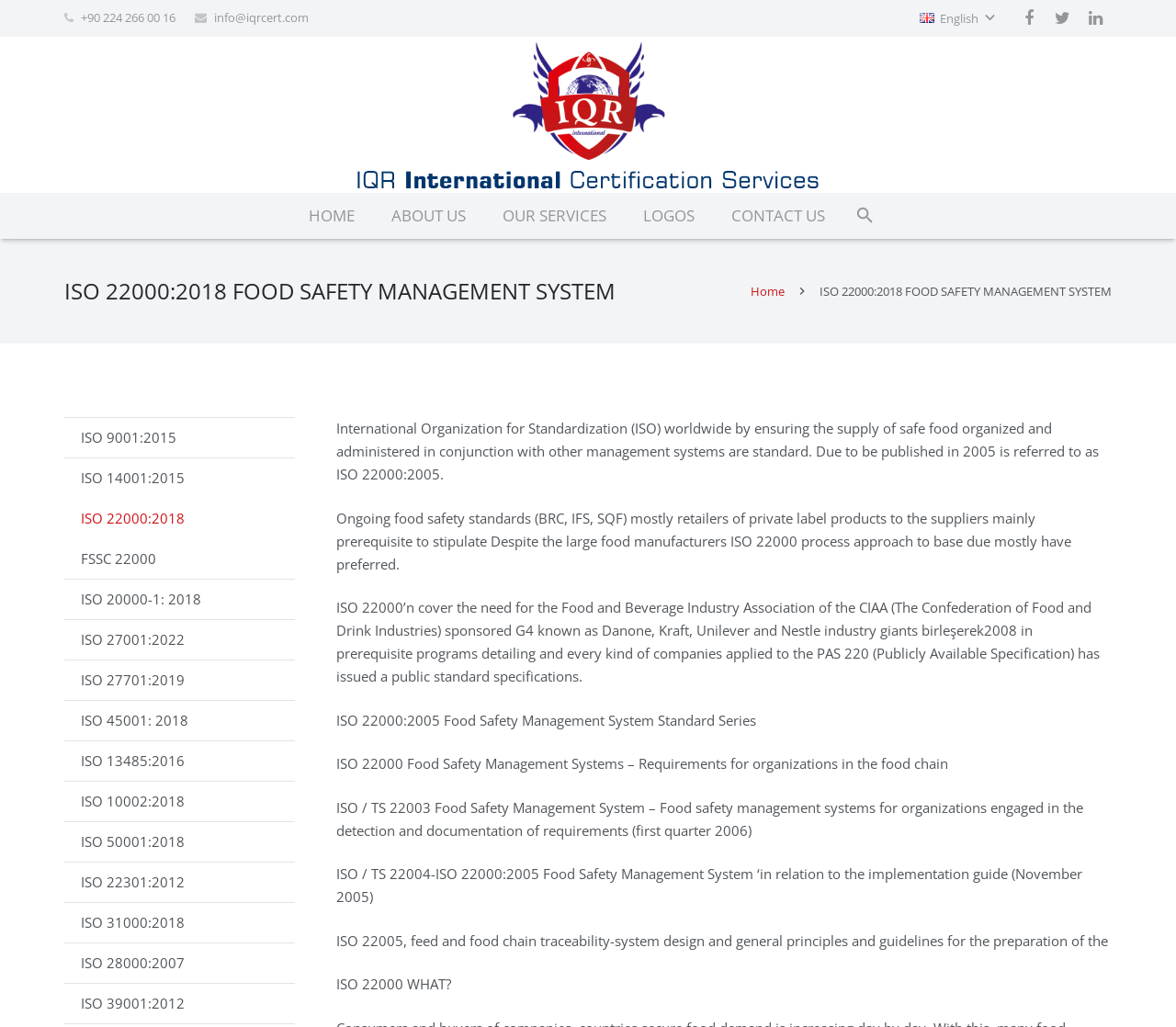Kindly determine the bounding box coordinates of the area that needs to be clicked to fulfill this instruction: "Search for something".

[0.717, 0.191, 0.754, 0.229]